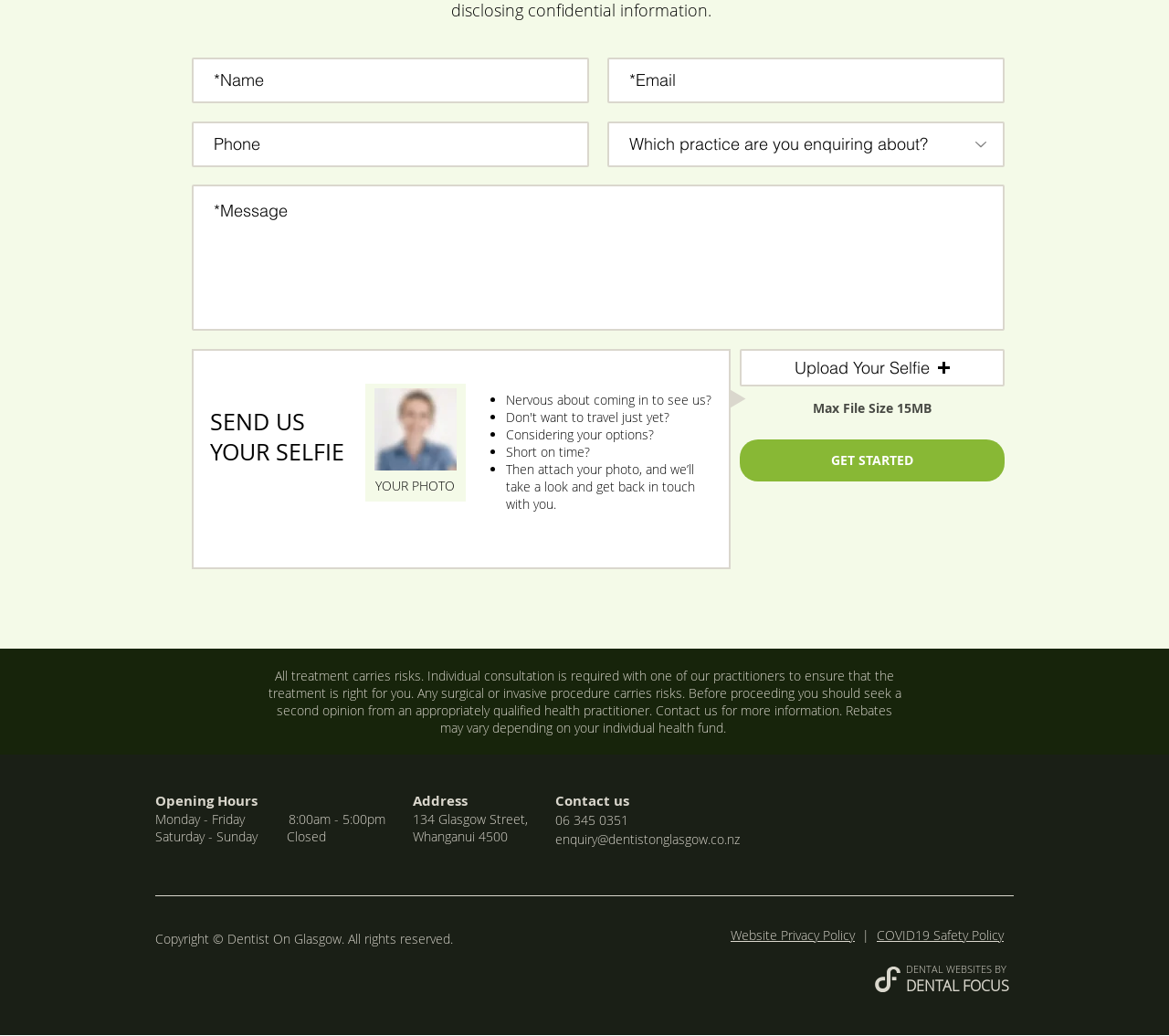What are the office hours of the dentist?
Identify the answer in the screenshot and reply with a single word or phrase.

Monday to Friday, 8am-5pm